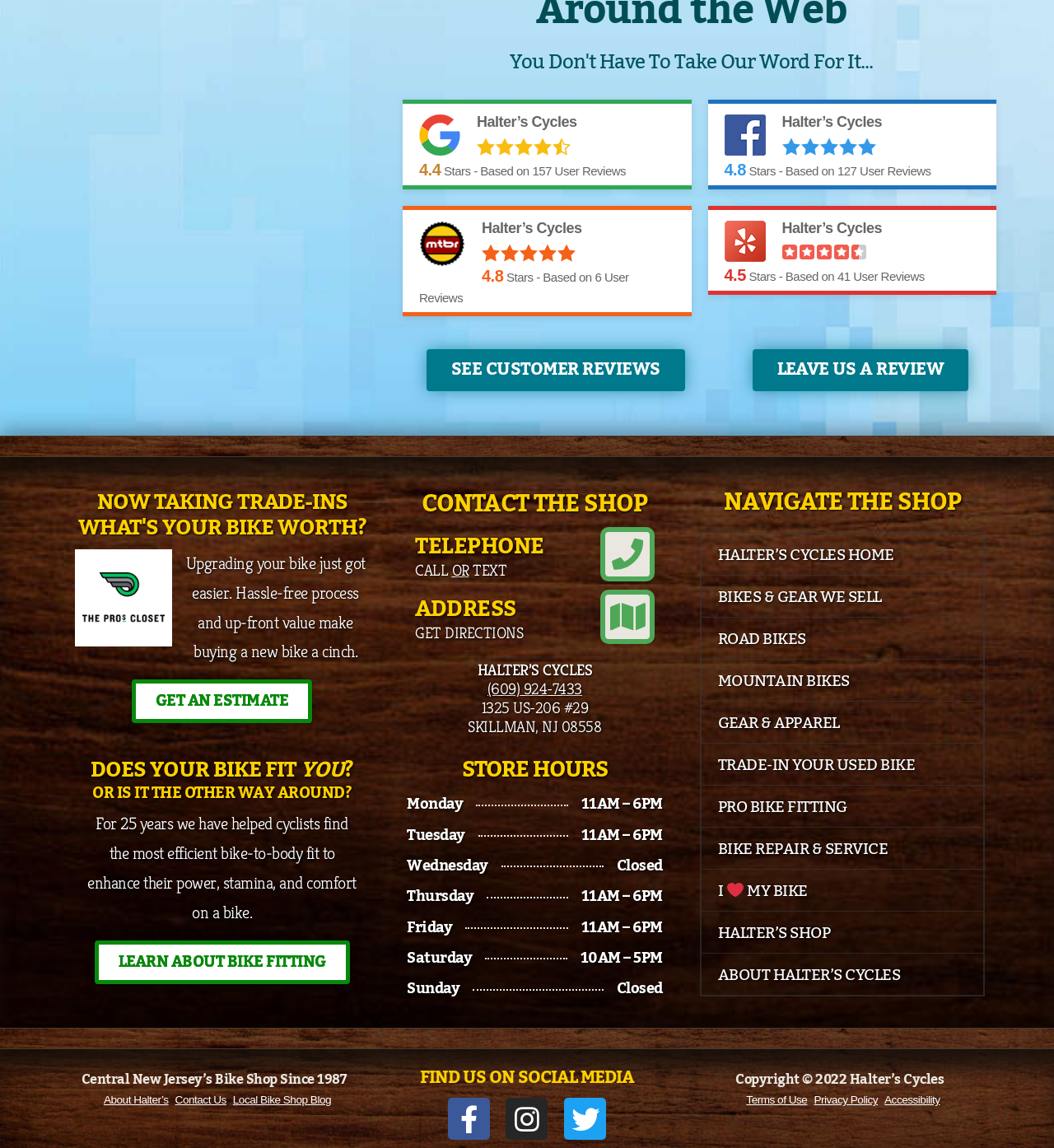Please identify the bounding box coordinates of the element on the webpage that should be clicked to follow this instruction: "Visit Halter’s Cycles home page". The bounding box coordinates should be given as four float numbers between 0 and 1, formatted as [left, top, right, bottom].

[0.666, 0.465, 0.933, 0.501]